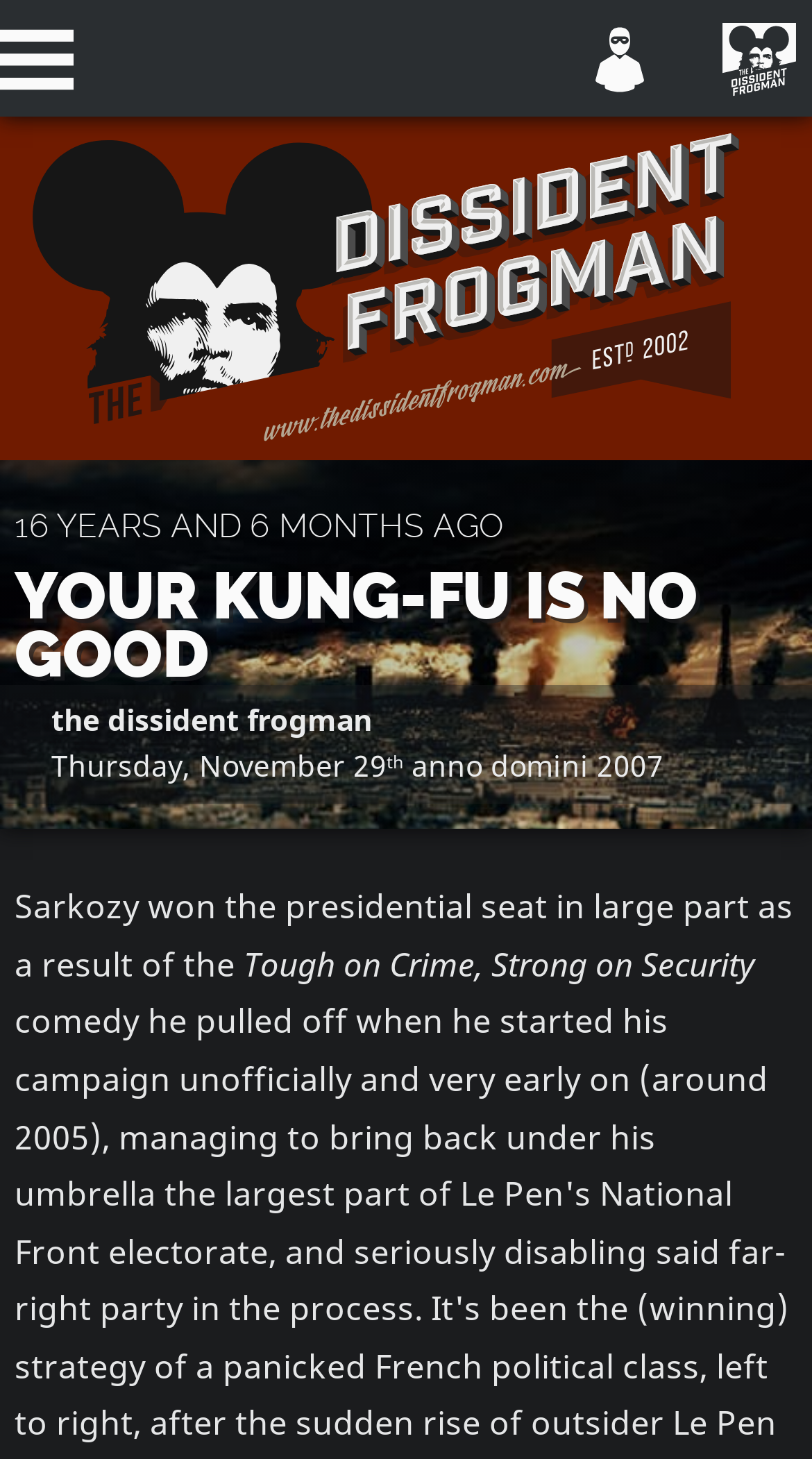Describe all the significant parts and information present on the webpage.

The webpage appears to be a blog post or an article with a title "YOUR KUNG-FU IS NO GOOD" at the top, spanning the entire width of the page. Below the title, there is a subtitle "the dissident frogman" positioned near the left edge of the page. 

There are three links at the very top of the page, aligned horizontally and taking up the full width of the page. 

A plugin object, possibly an image or a multimedia element, is situated below the links, stretching across the entire width of the page.

The main content of the page is divided into two sections. The first section contains a timestamp "16 YEARS AND 6 MONTHS AGO" positioned near the top-left corner of the page. 

Below the timestamp, there is a heading "YOUR KUNG-FU IS NO GOOD" that spans the entire width of the page. 

The second section starts with a time element "Thursday, November 29th, anno domini 2007" positioned near the left edge of the page. 

Below the time element, there are two paragraphs of text. The first paragraph starts with the sentence "Sarkozy won the presidential seat in large part as a result of the..." and the second paragraph starts with the phrase "Tough on Crime, Strong on Security". Both paragraphs are positioned near the left edge of the page.